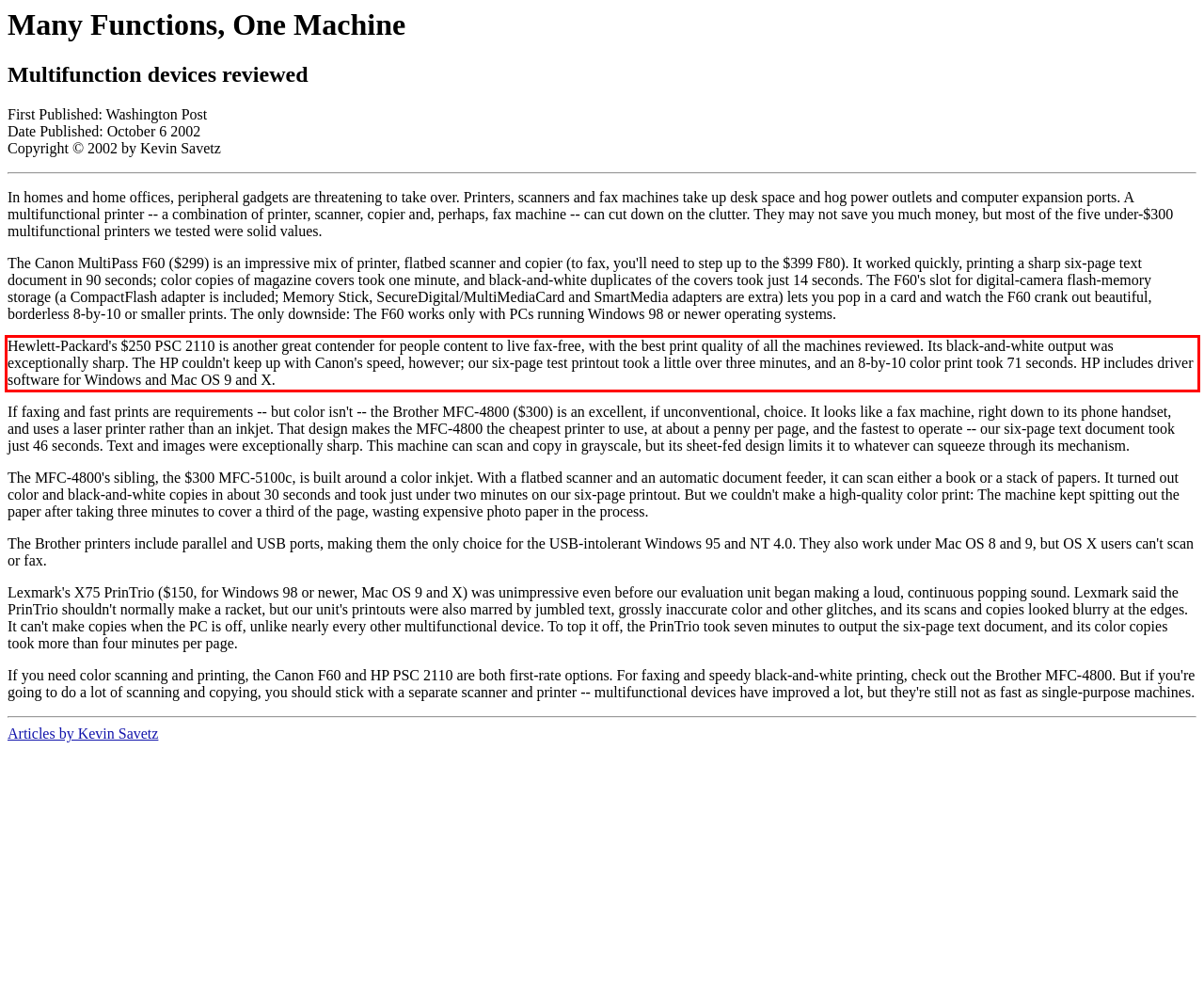Within the screenshot of the webpage, locate the red bounding box and use OCR to identify and provide the text content inside it.

Hewlett-Packard's $250 PSC 2110 is another great contender for people content to live fax-free, with the best print quality of all the machines reviewed. Its black-and-white output was exceptionally sharp. The HP couldn't keep up with Canon's speed, however; our six-page test printout took a little over three minutes, and an 8-by-10 color print took 71 seconds. HP includes driver software for Windows and Mac OS 9 and X.